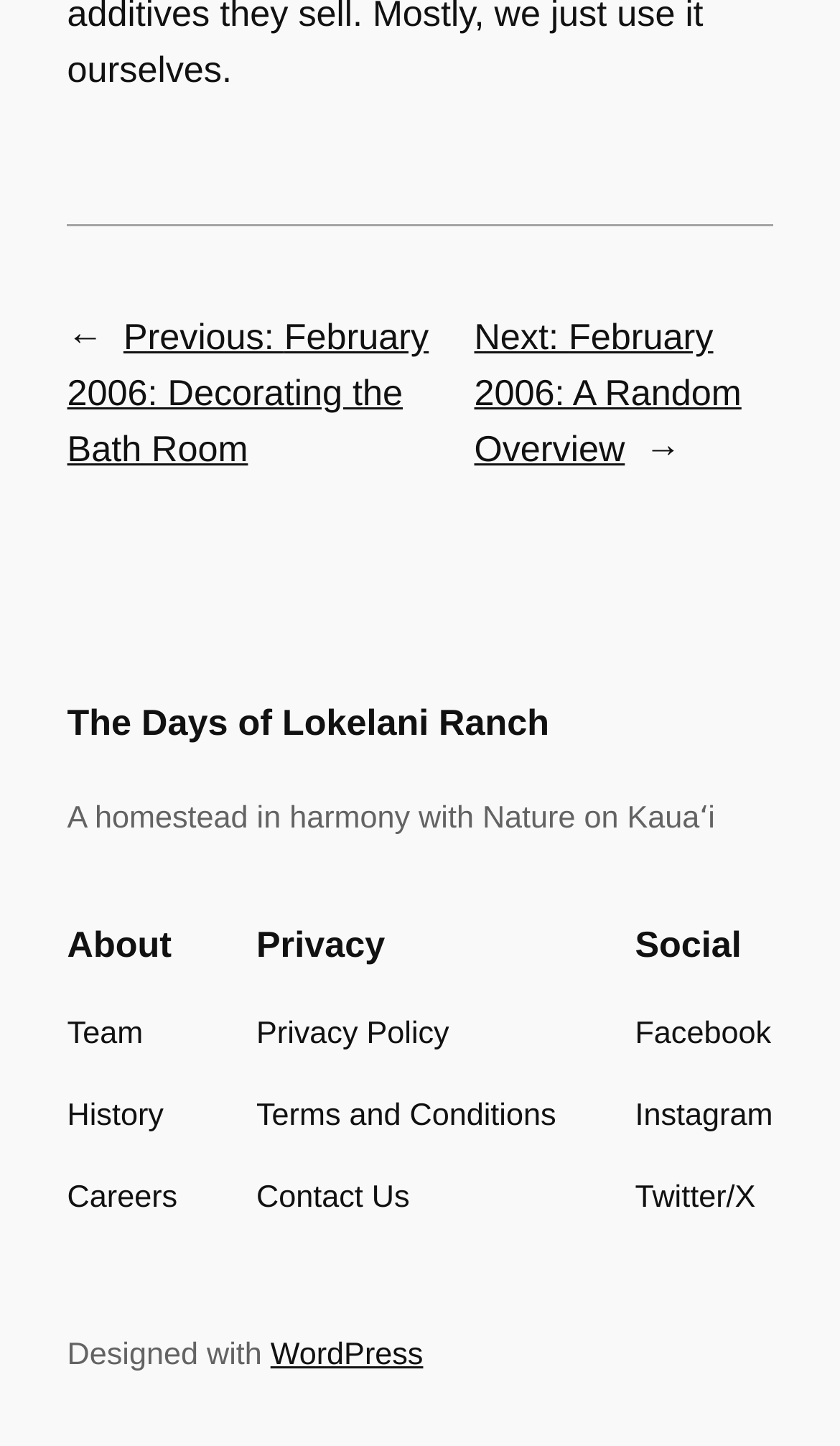Using the element description: "Terms and Conditions", determine the bounding box coordinates for the specified UI element. The coordinates should be four float numbers between 0 and 1, [left, top, right, bottom].

[0.305, 0.755, 0.662, 0.789]